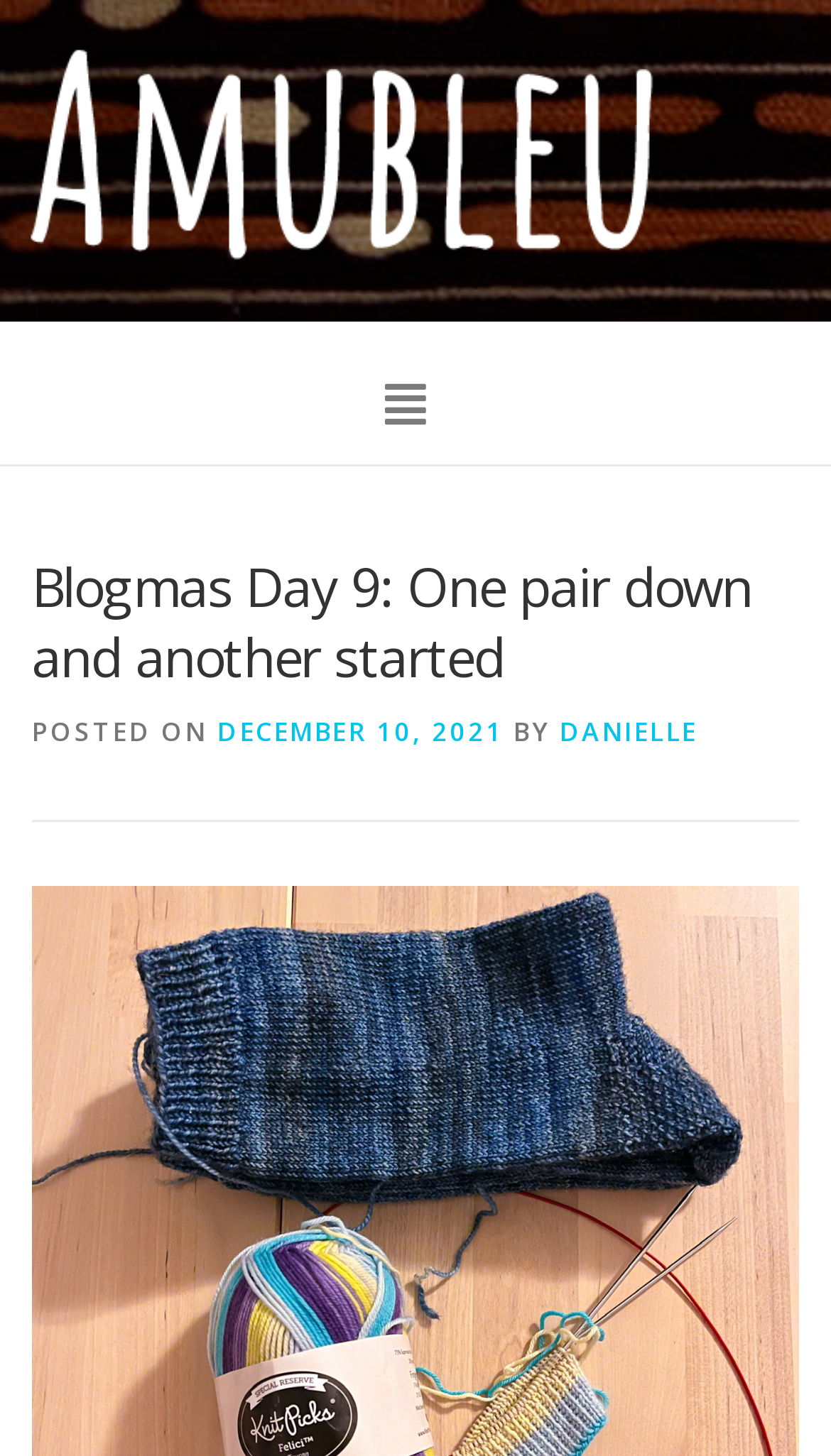Construct a comprehensive caption that outlines the webpage's structure and content.

The webpage appears to be a blog post titled "Blogmas Day 9: One pair down and another started" by Danielle. At the top, there is a header section that spans almost the entire width of the page, containing the title of the post, the date "DECEMBER 10, 2021", and the author's name "DANIELLE". The title is prominently displayed, while the date and author's name are positioned below it, aligned to the left and right, respectively.

On the top-right corner, there is a small menu icon, represented by a generic symbol "\uf039", which is currently hidden. This icon is part of a larger element that has a popup menu.

The rest of the page content is not immediately visible in the accessibility tree, but the header section suggests that the blog post will follow below it.